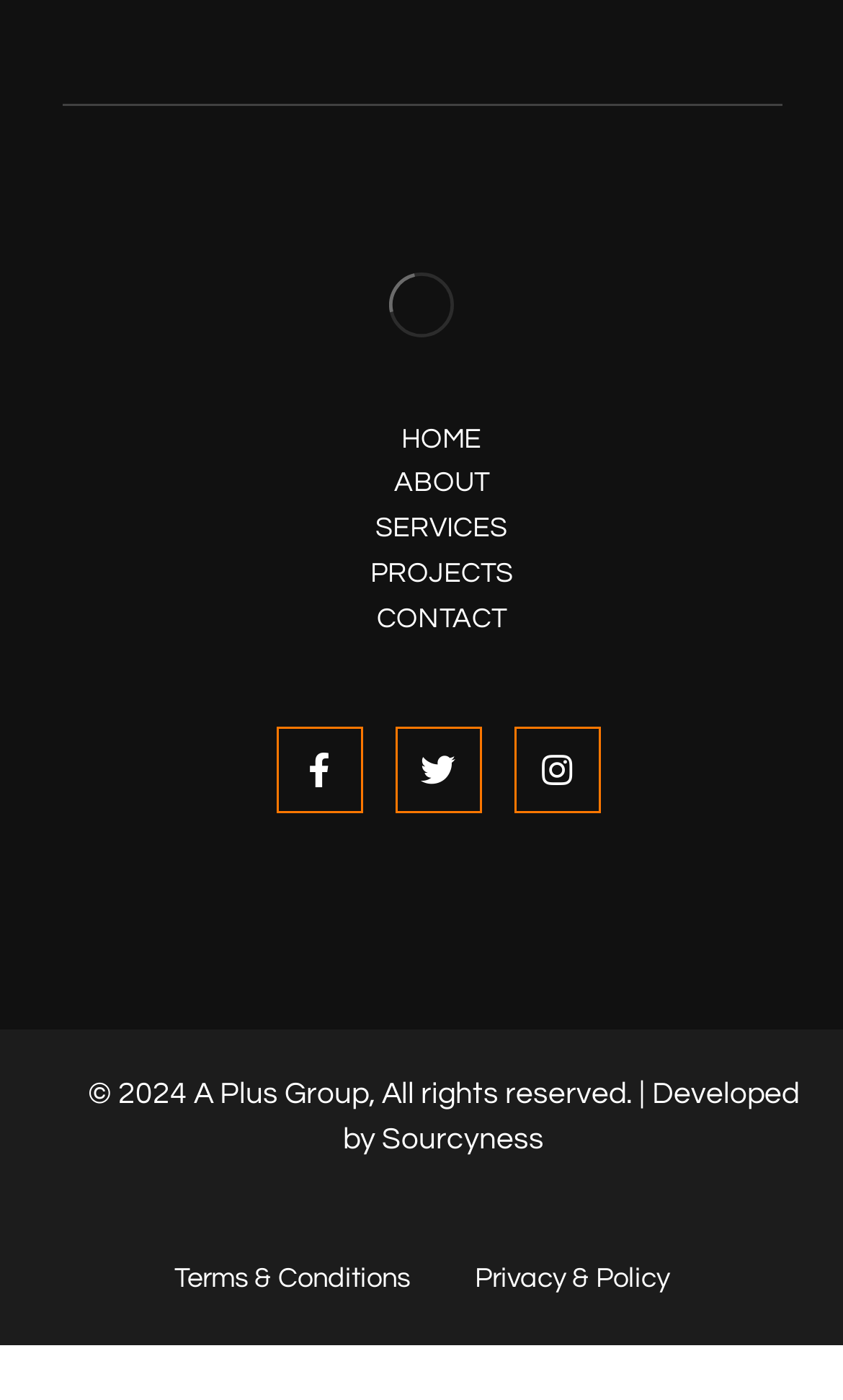How many social media links are there?
Can you offer a detailed and complete answer to this question?

I counted the number of social media links by looking at the icons and their corresponding text. I found Facebook, Twitter, and Instagram links, which makes a total of 3 social media links.